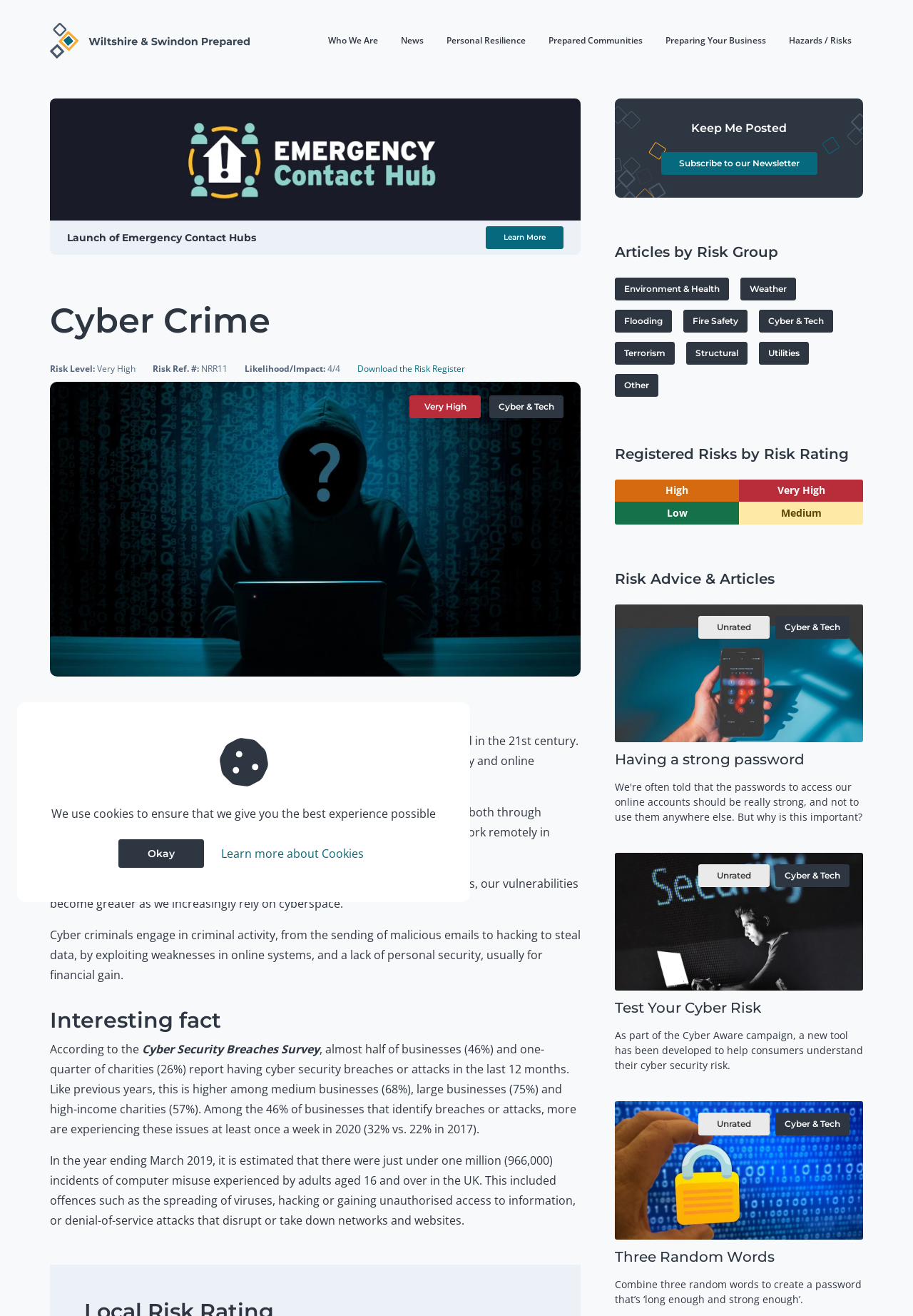Please identify the bounding box coordinates of the region to click in order to complete the task: "Read the 'Launch of Emergency Contact Hubs' article". The coordinates must be four float numbers between 0 and 1, specified as [left, top, right, bottom].

[0.055, 0.114, 0.636, 0.126]